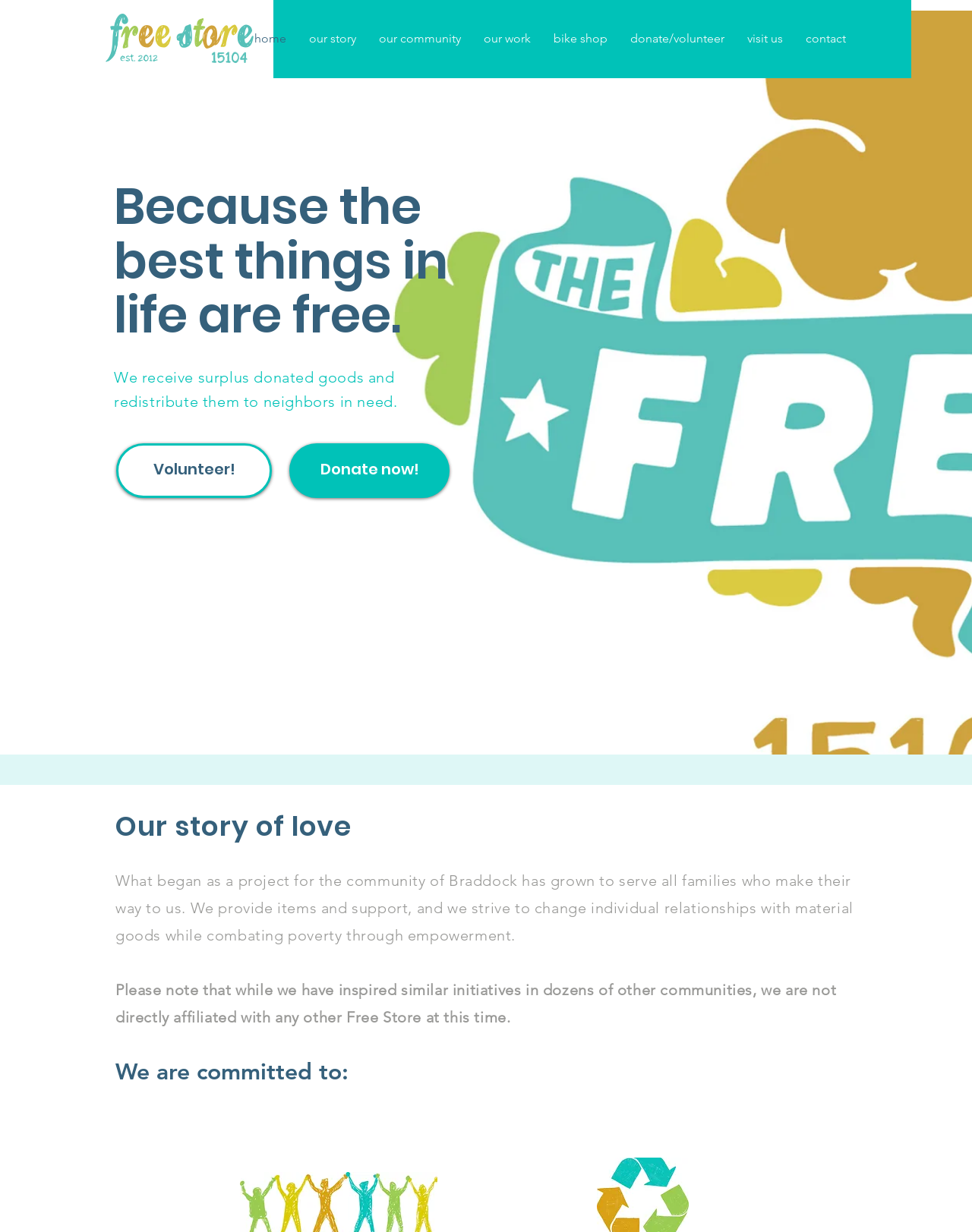What is the theme of the image on the webpage?
Please answer the question with a detailed and comprehensive explanation.

The image on the webpage is described as 'Free Store Front page image med adjusted', which suggests that the image is of the store's front page or exterior.